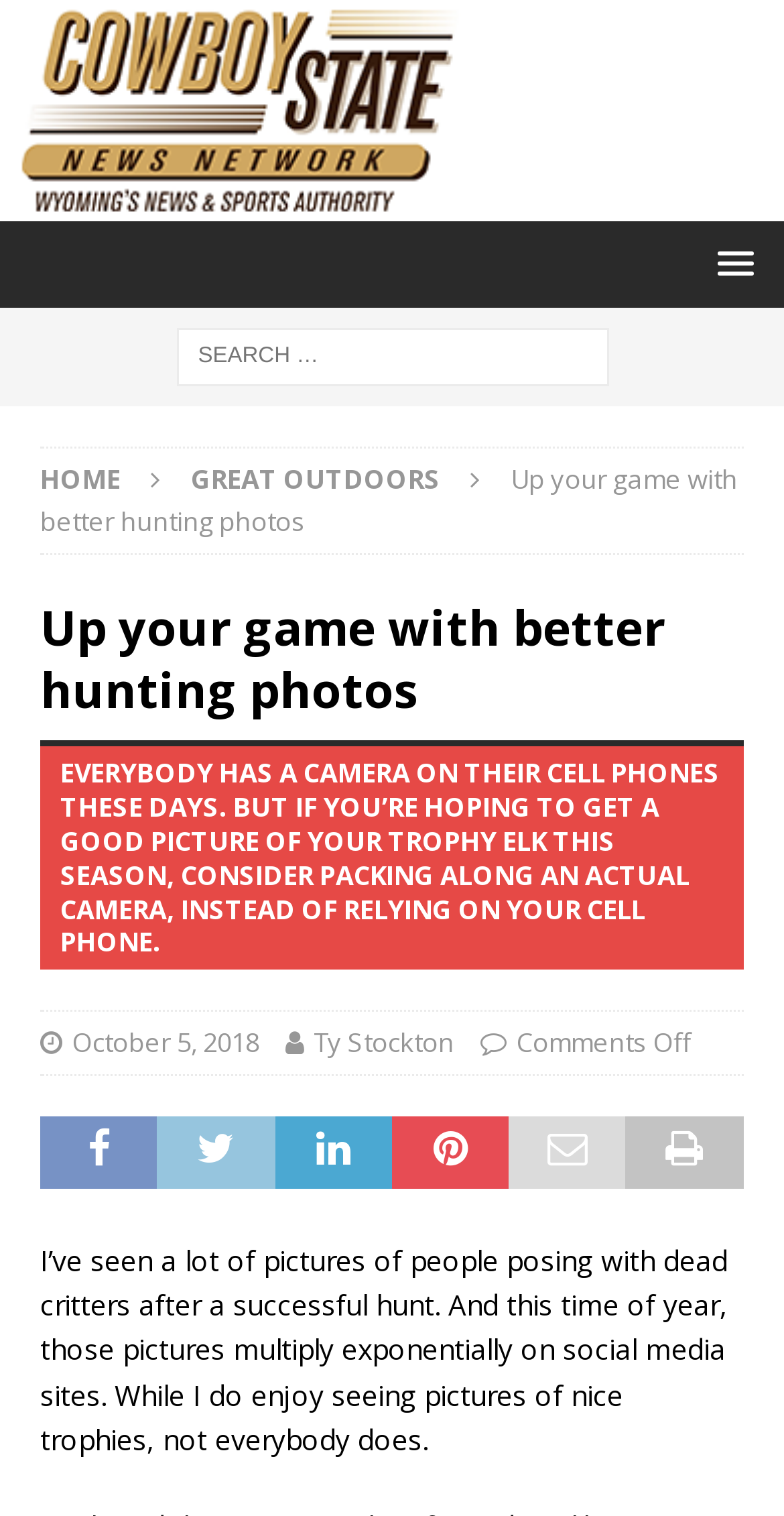Write a detailed summary of the webpage.

The webpage is about hunting photography, specifically providing tips on how to take better photos of hunting trophies. At the top left corner, there is a logo of "Cowboy State News Network" accompanied by a link to the network's homepage. Next to the logo, there is a menu link with a popup option.

Below the logo and menu, there is a search bar that spans across the page, allowing users to search for specific content. The search bar is accompanied by a "Search for:" label.

The main content of the page is divided into sections. The first section has a heading that reads "Up your game with better hunting photos" and is followed by a paragraph of text that discusses the importance of using a camera instead of a cell phone to take good pictures of hunting trophies. 

Below this section, there are links to the article's publication date, author, and a "Comments Off" label. The main article continues with a section of text that discusses the abundance of hunting photos on social media and the author's opinion on the matter.

There are several links on the page, including "HOME" and "GREAT OUTDOORS", which are likely navigation links to other sections of the website.